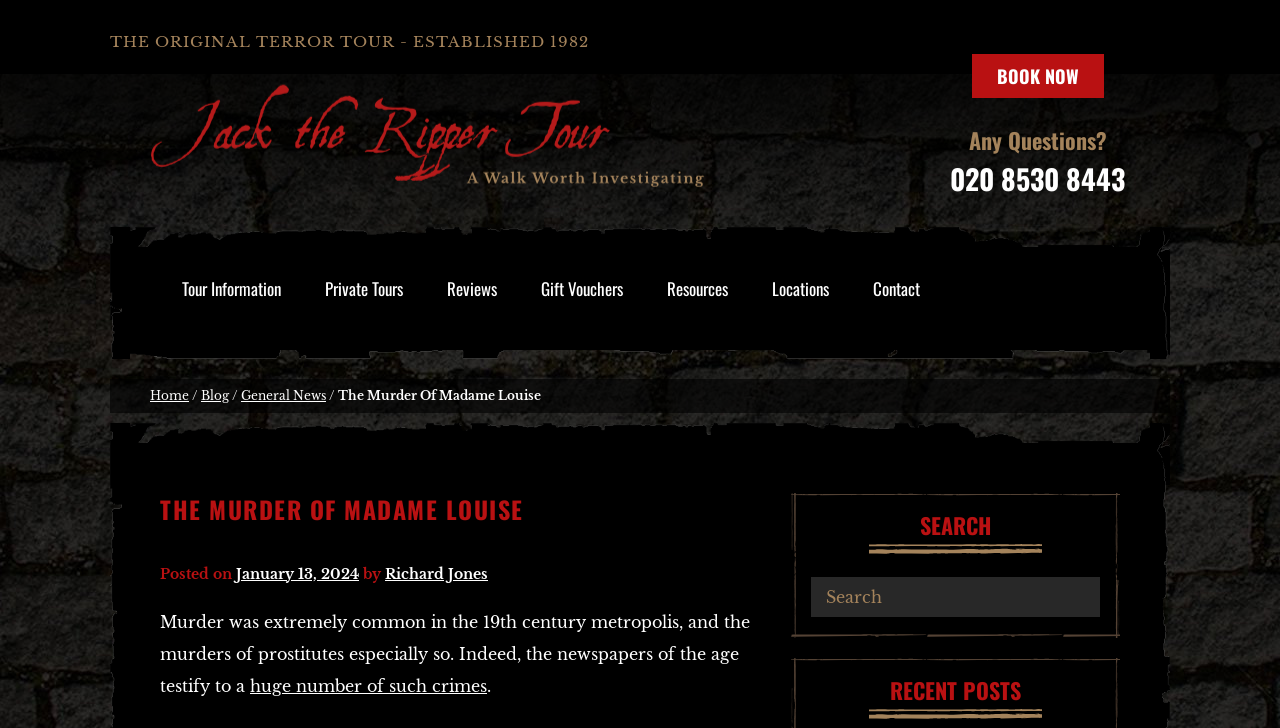What is the phone number for booking?
Look at the image and provide a short answer using one word or a phrase.

020 8530 8443